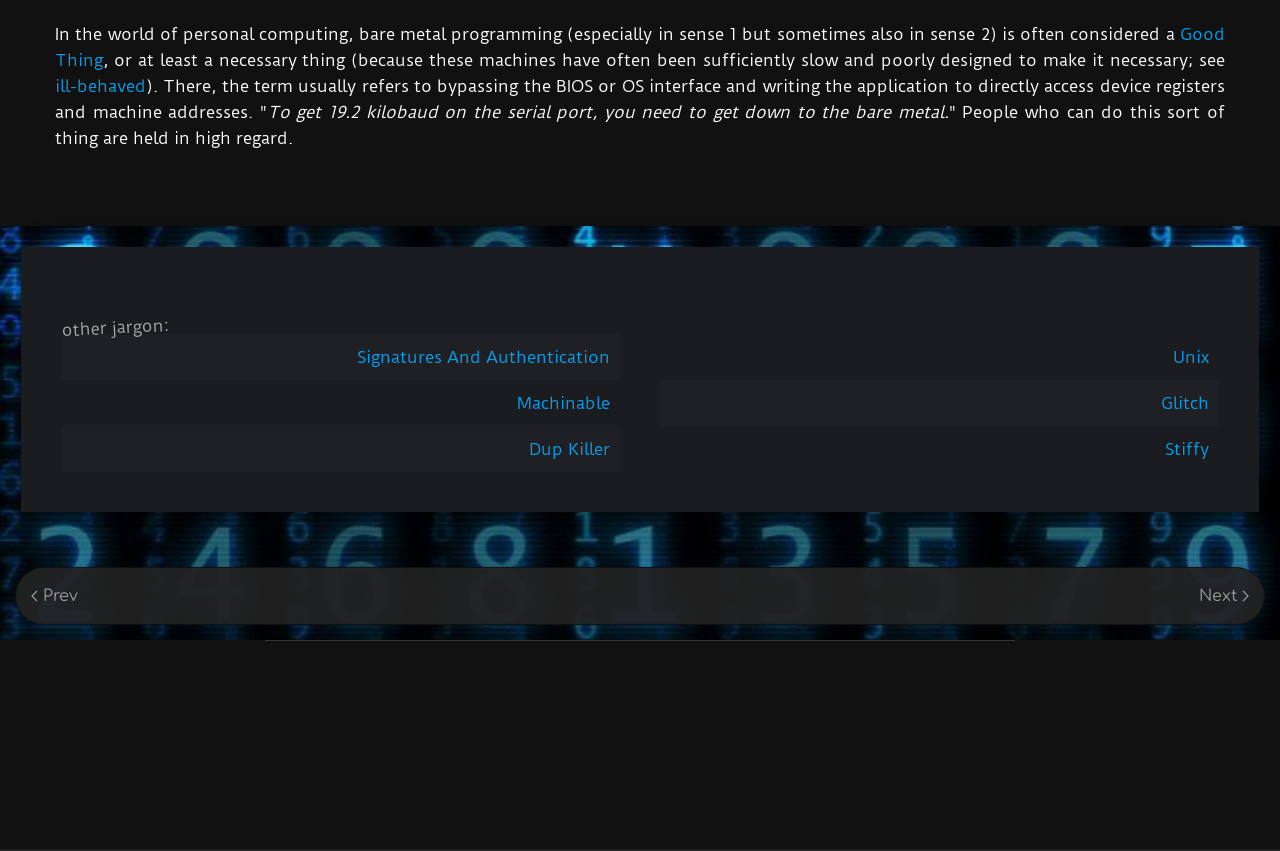Find the bounding box coordinates for the UI element that matches this description: "About The Starlighters".

None